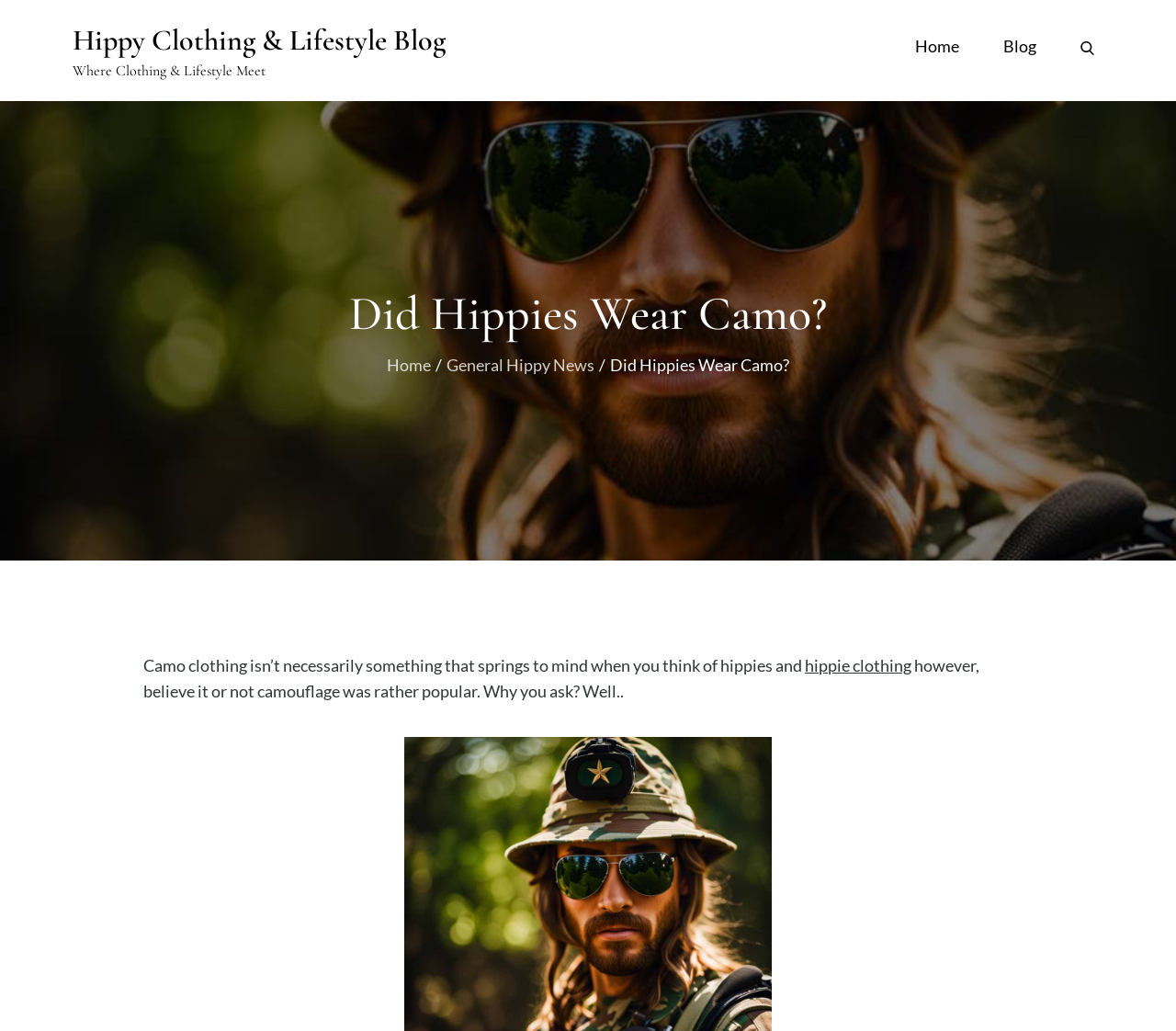Provide a brief response using a word or short phrase to this question:
What is the name of the blog?

Mystical Mayhem Hippy Clothing